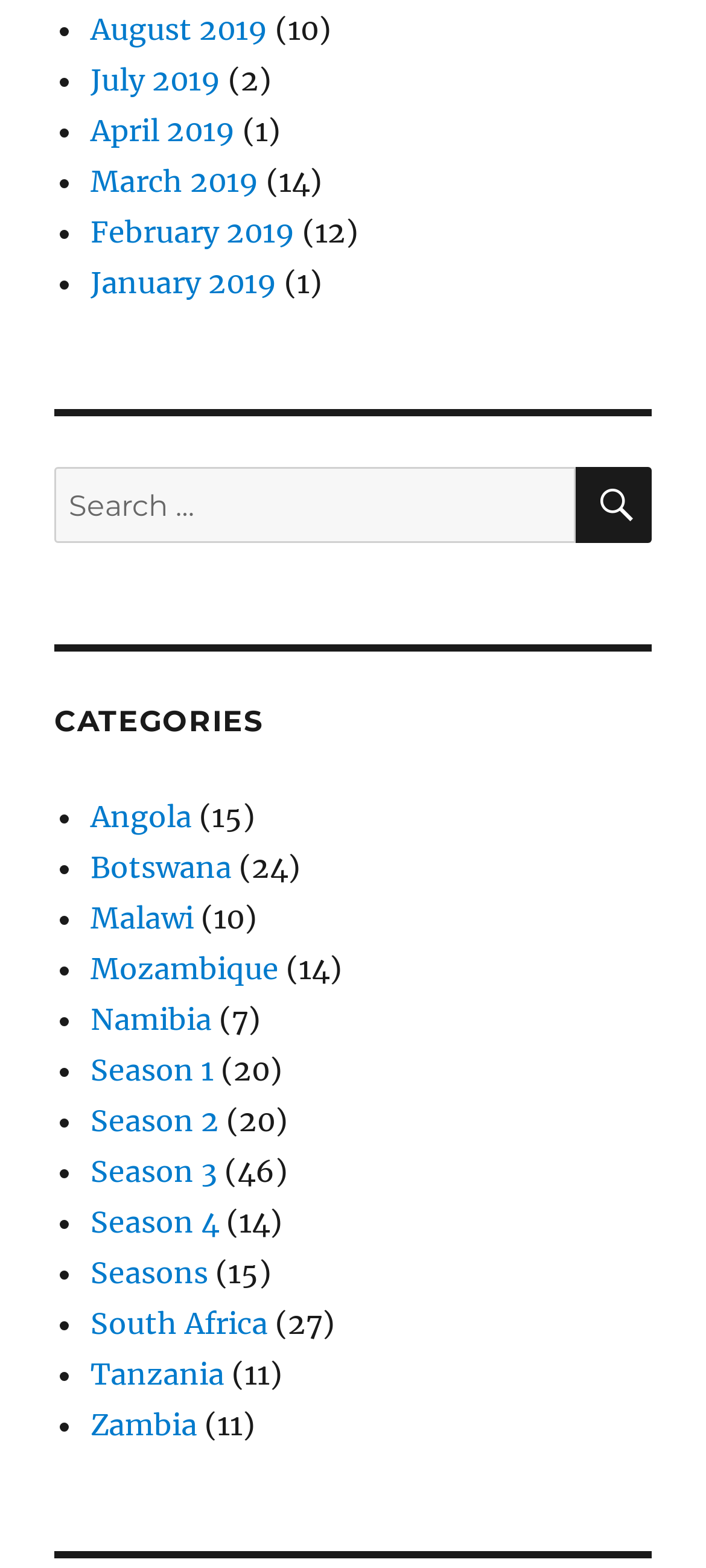Is there a search function on the page?
Refer to the image and give a detailed answer to the query.

I found a search box with a 'SEARCH' button, which indicates that there is a search function on the page.